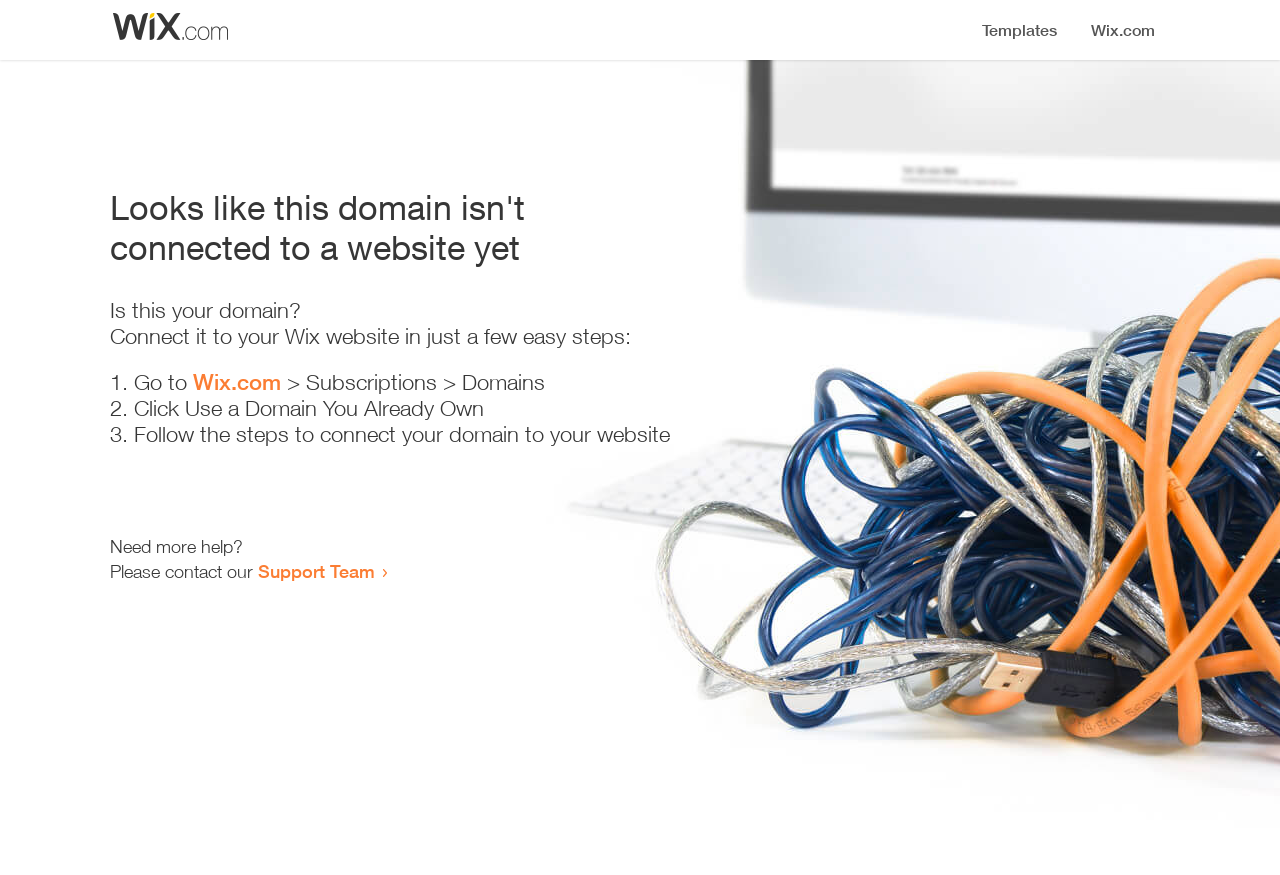Please examine the image and answer the question with a detailed explanation:
What is the purpose of the webpage?

Based on the content of the webpage, it is clear that the purpose of the webpage is to guide users to connect their domain to their website on Wix.